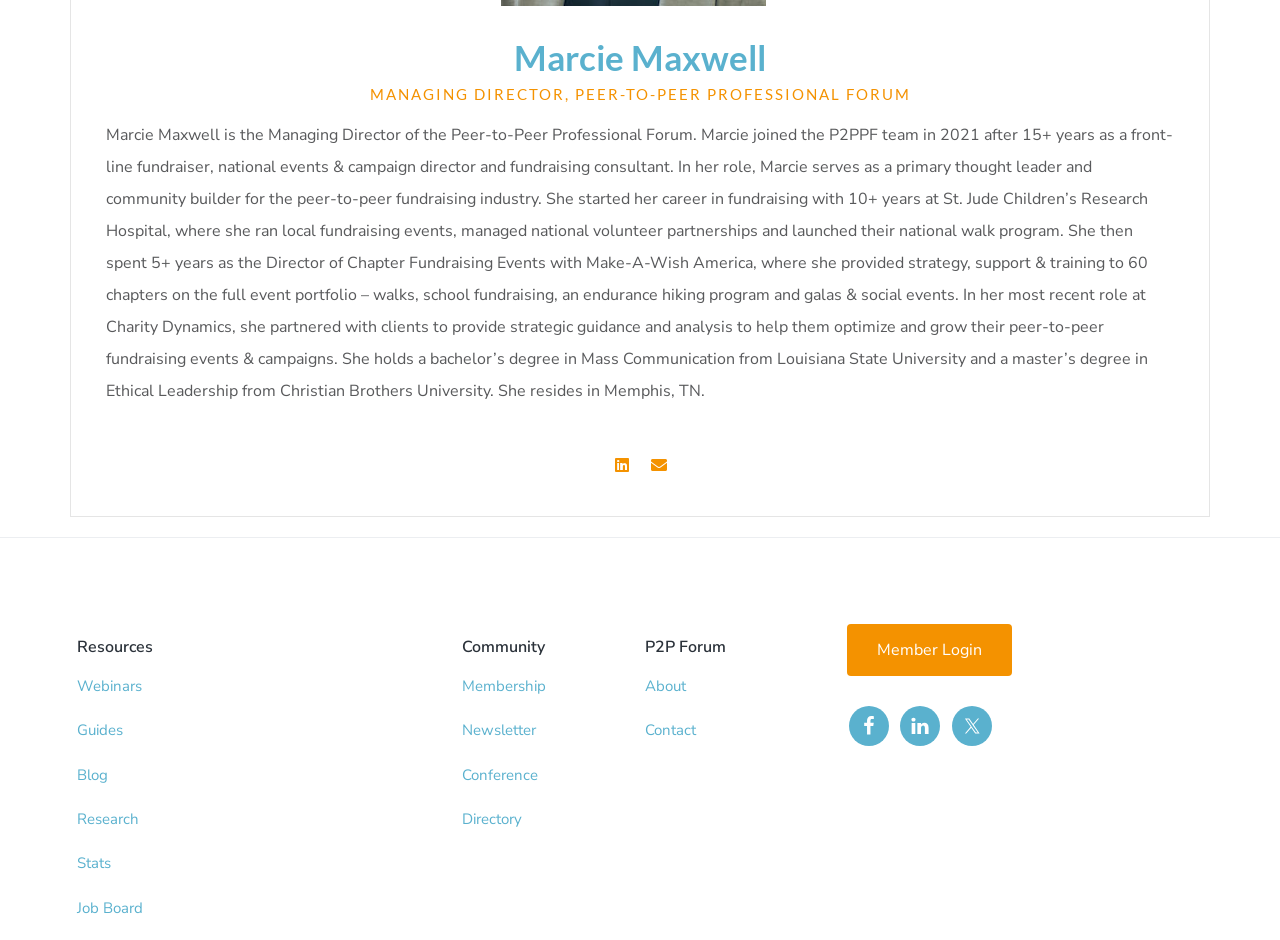Use a single word or phrase to answer the question: What are the resources provided by the Peer-to-Peer Professional Forum?

Webinars, Guides, Blog, Research, Stats, Job Board